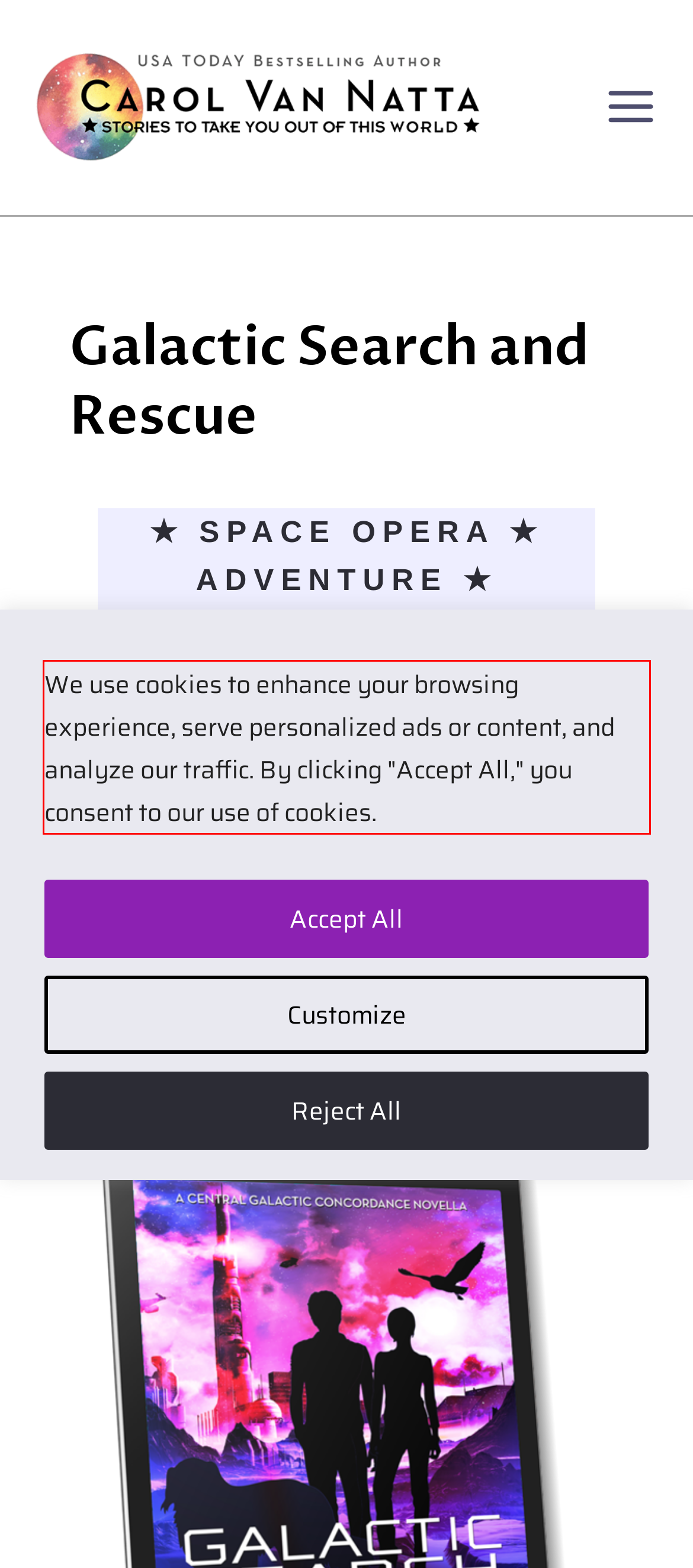Please identify and extract the text from the UI element that is surrounded by a red bounding box in the provided webpage screenshot.

We use cookies to enhance your browsing experience, serve personalized ads or content, and analyze our traffic. By clicking "Accept All," you consent to our use of cookies.